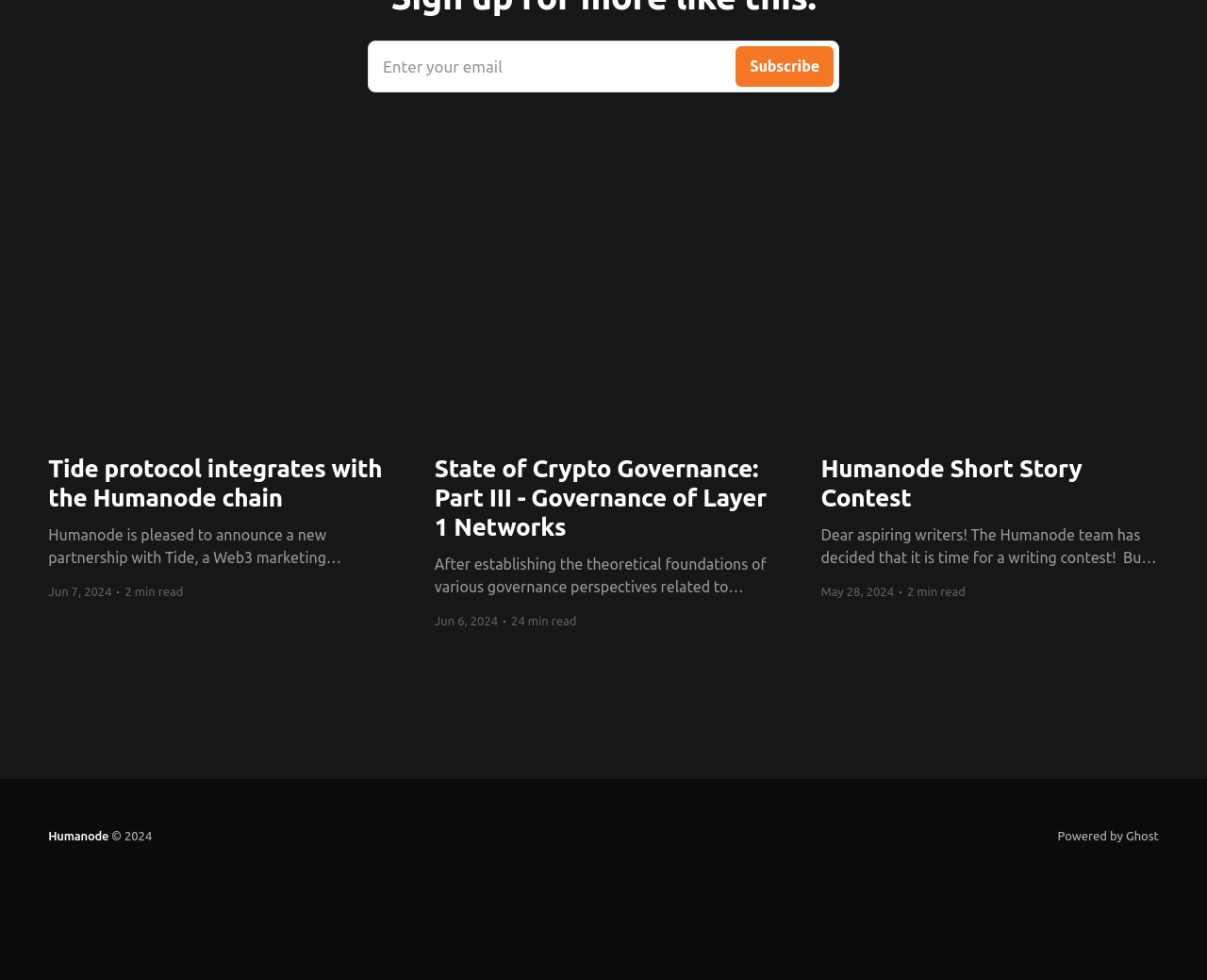Using the element description provided, determine the bounding box coordinates in the format (top-left x, top-left y, bottom-right x, bottom-right y). Ensure that all values are floating point numbers between 0 and 1. Element description: Powered by Ghost

[0.876, 0.846, 0.96, 0.859]